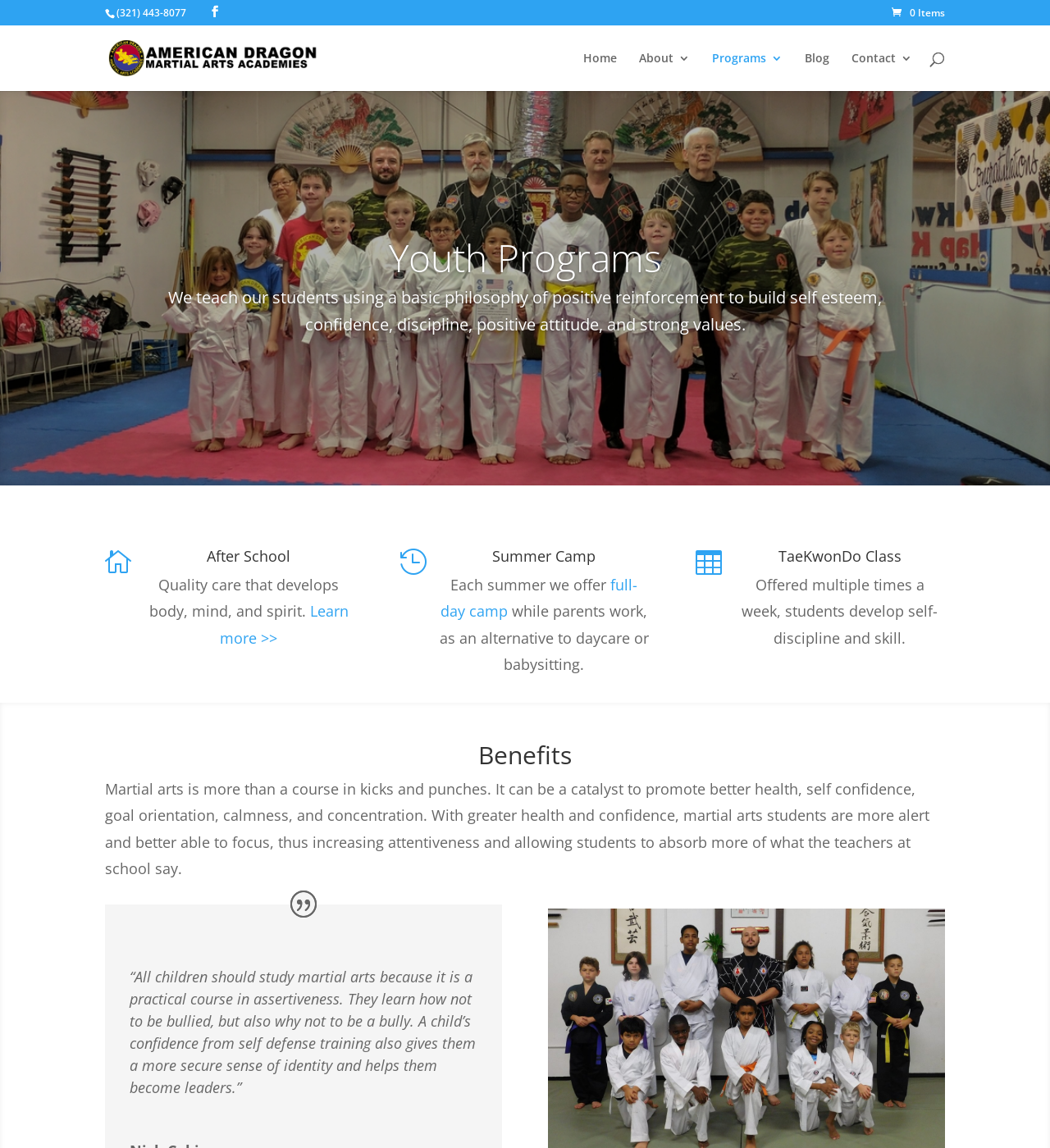Could you provide the bounding box coordinates for the portion of the screen to click to complete this instruction: "Learn more about after school programs"?

[0.21, 0.524, 0.332, 0.564]